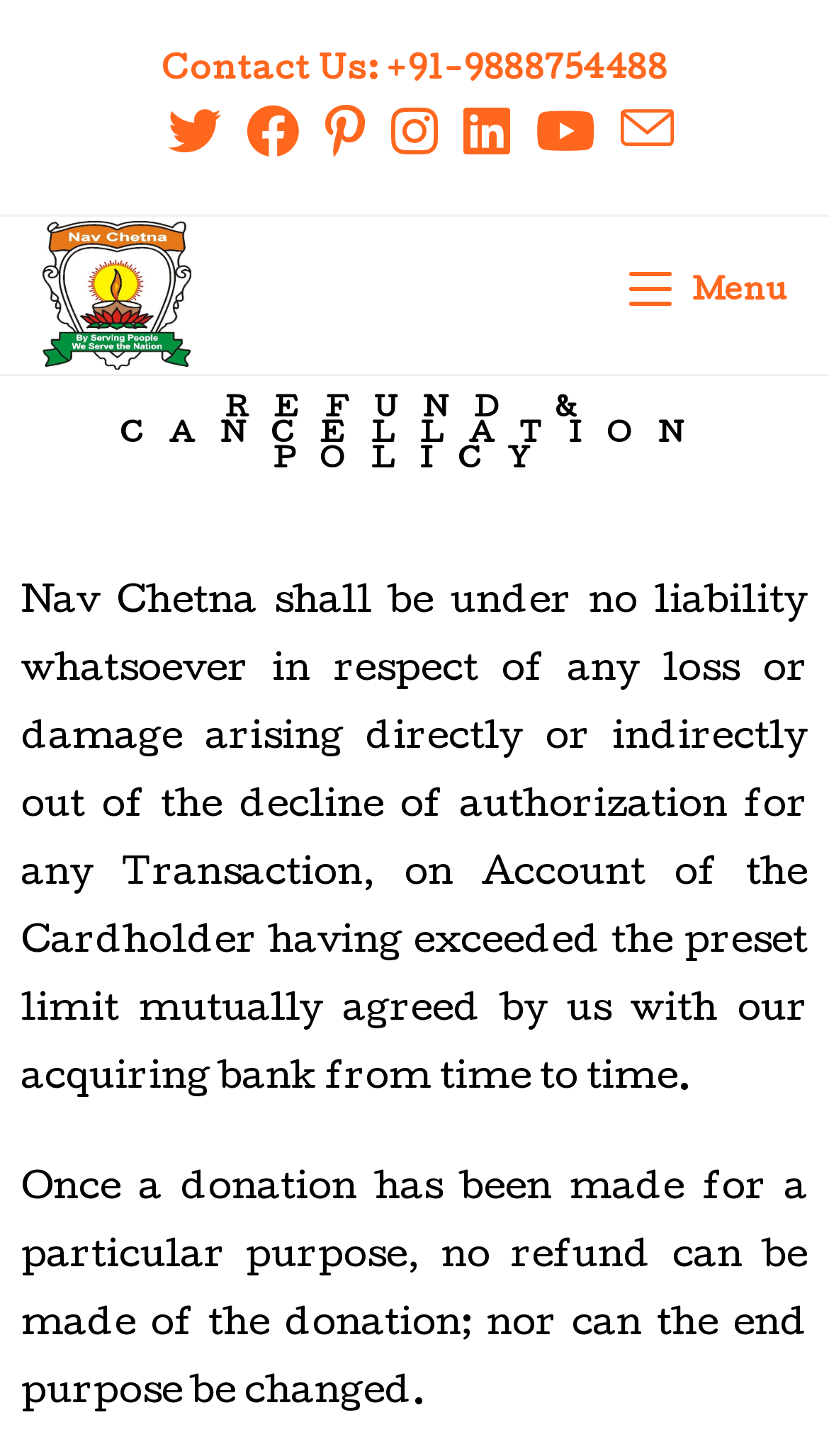Who is liable for losses?
Please interpret the details in the image and answer the question thoroughly.

According to the refund and cancellation policy, Nav Chetna shall be under no liability whatsoever in respect of any loss or damage arising directly or indirectly out of the decline of authorization for any Transaction.